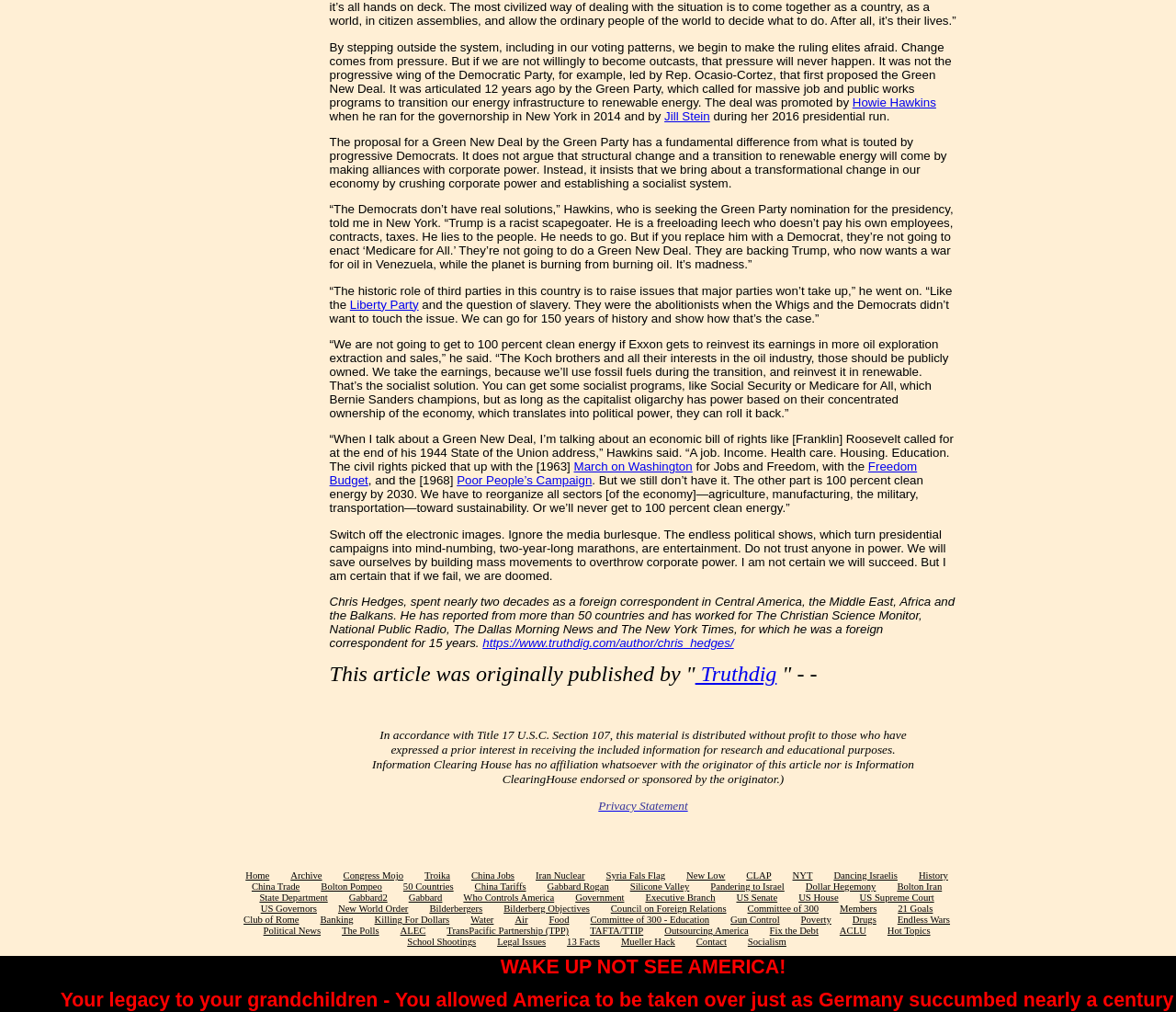What is the topic of the article?
Give a detailed explanation using the information visible in the image.

The topic of the article is the Green New Deal, which is discussed in the text, particularly in the context of the Green Party's proposal and its differences from the progressive Democrats' version.